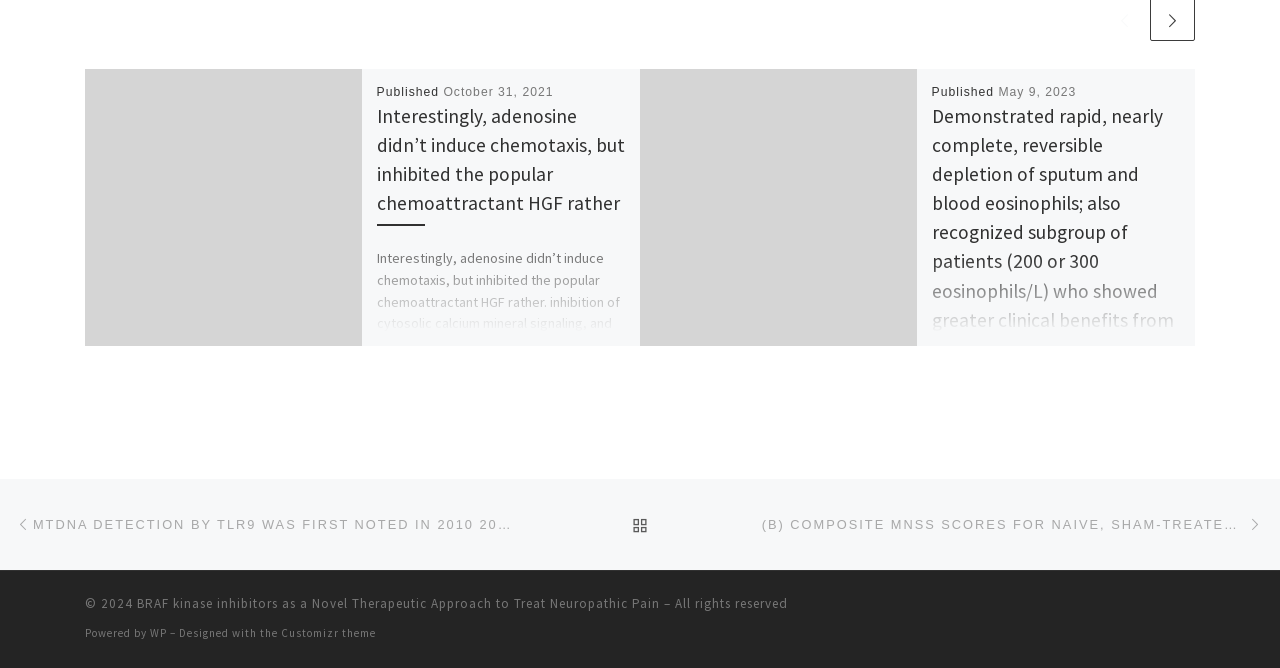Kindly respond to the following question with a single word or a brief phrase: 
What is the topic of the first article?

adenosine and chemotaxis